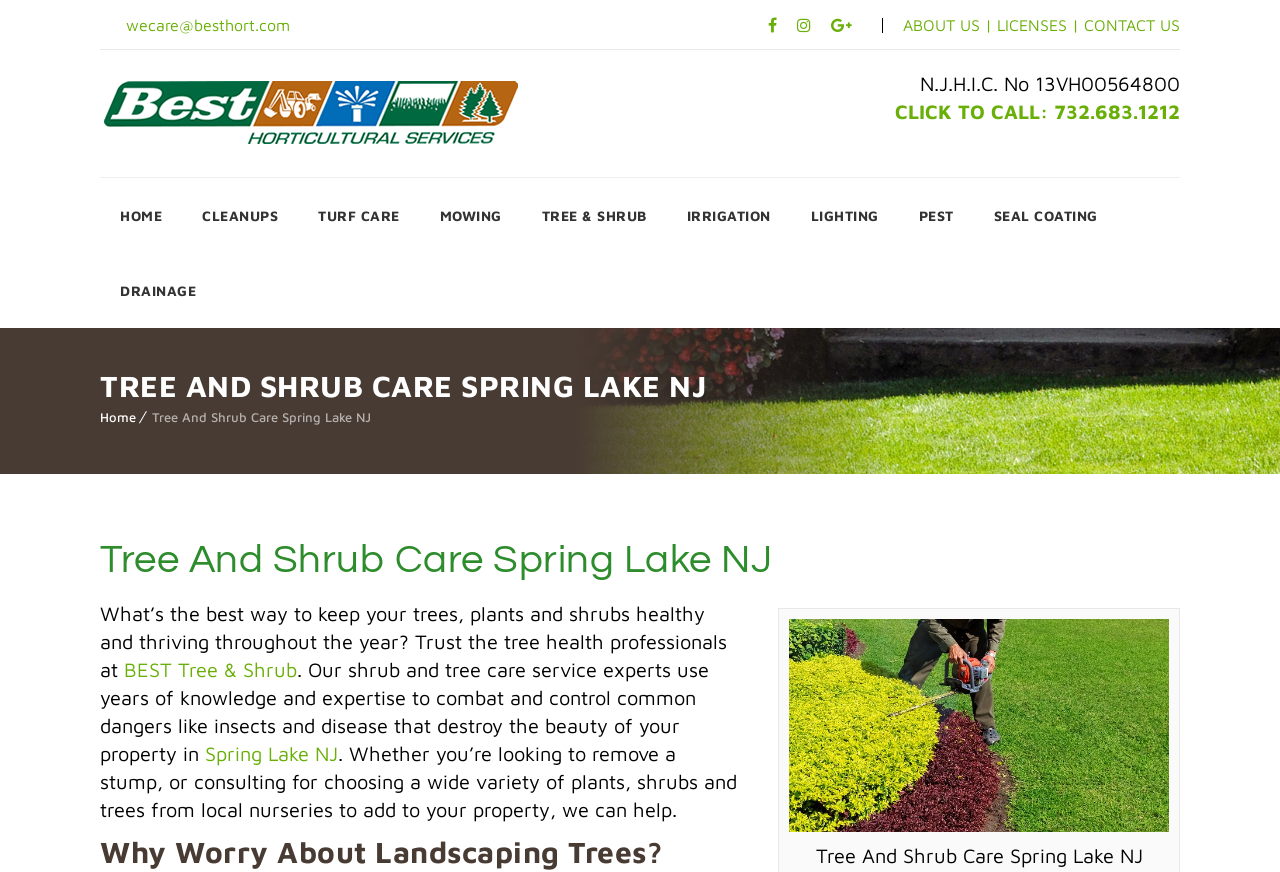Answer the question with a brief word or phrase:
How many services are listed on the webpage?

11